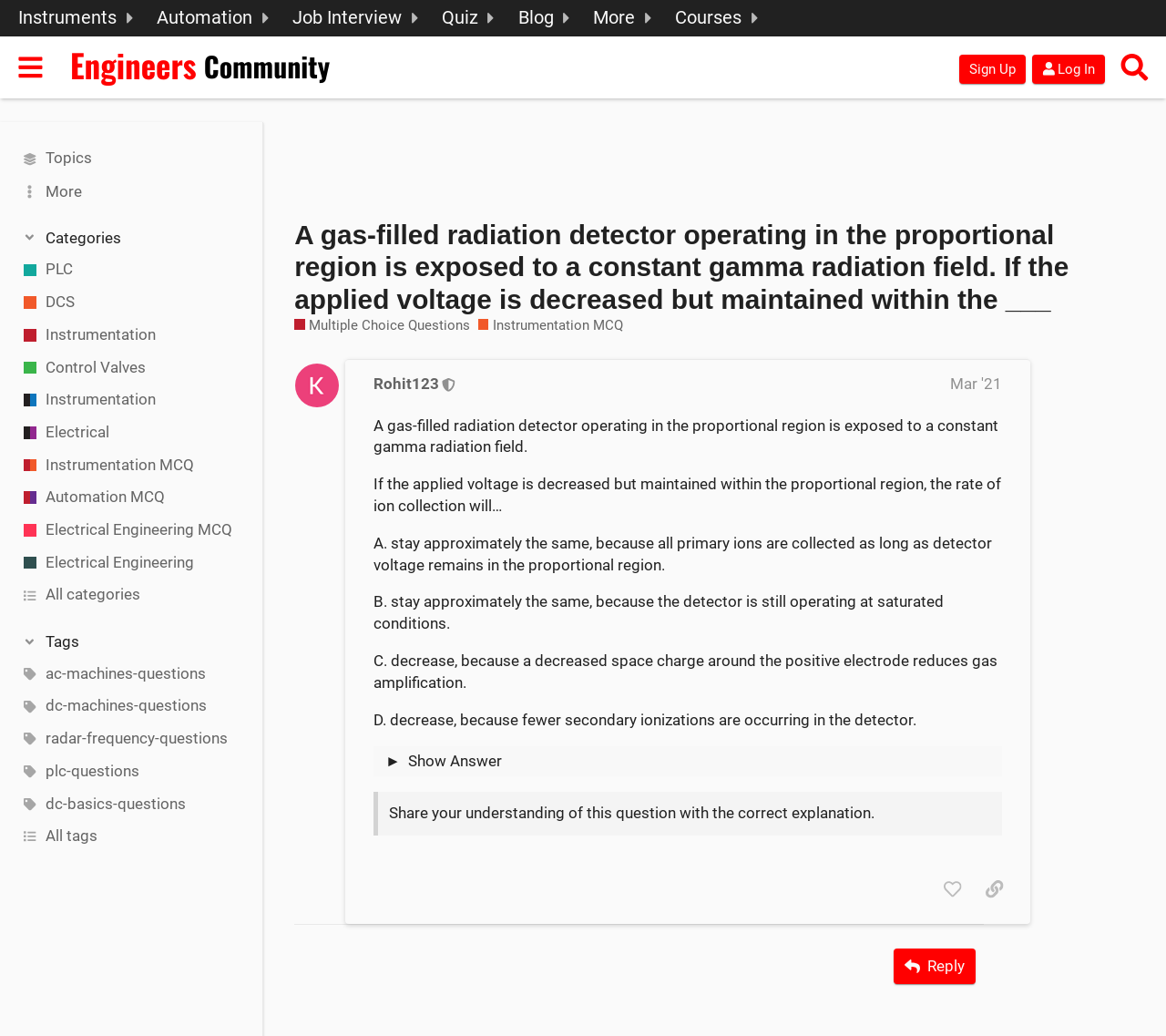Based on the element description: "Mar '21", identify the bounding box coordinates for this UI element. The coordinates must be four float numbers between 0 and 1, listed as [left, top, right, bottom].

[0.815, 0.362, 0.859, 0.379]